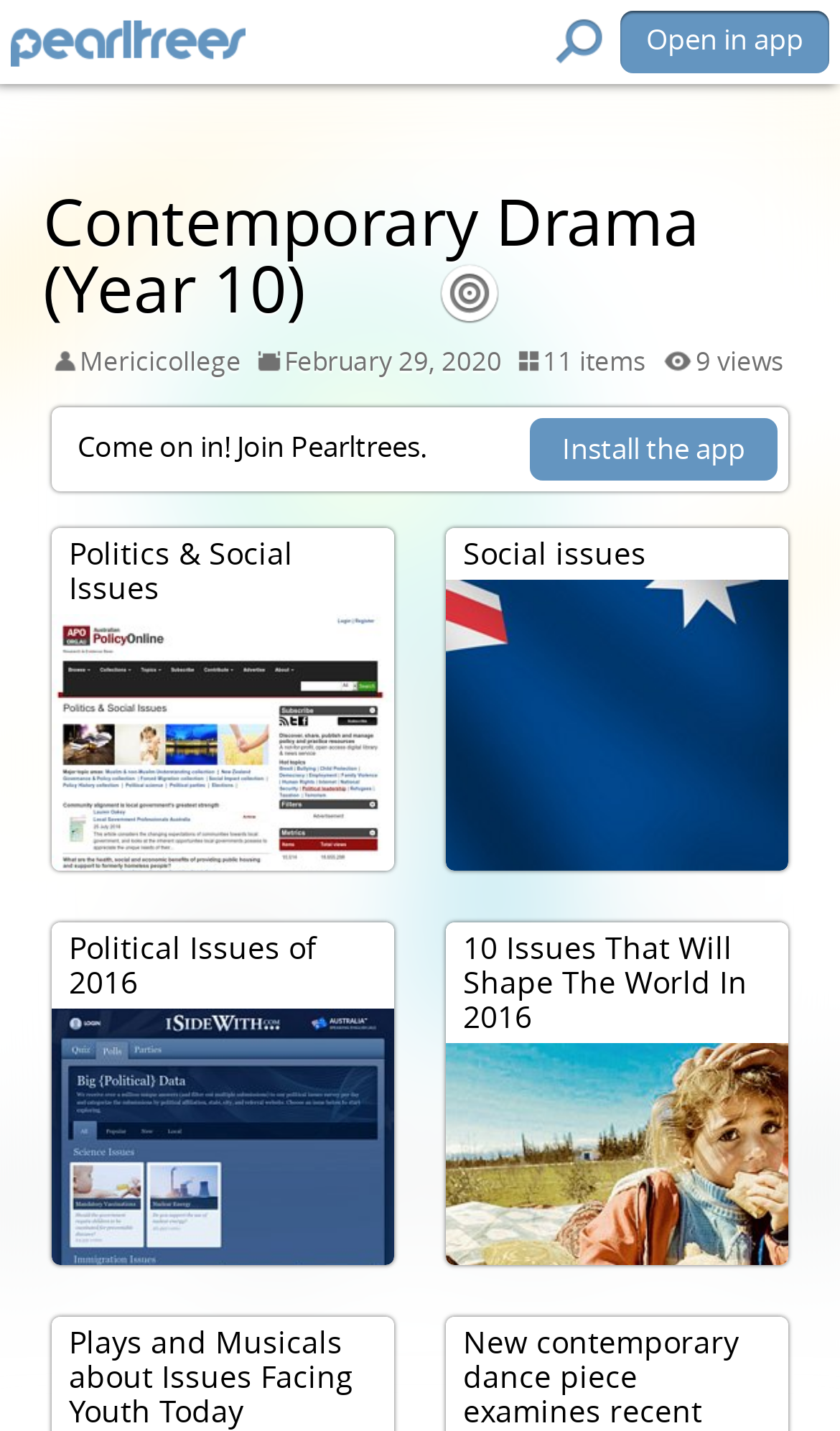Please answer the following question as detailed as possible based on the image: 
How many items are mentioned on the webpage?

The number of items is mentioned in the top section of the webpage, next to the 'views' text, which suggests that it might be the number of items or articles related to the topic of Politics & Social Issues.